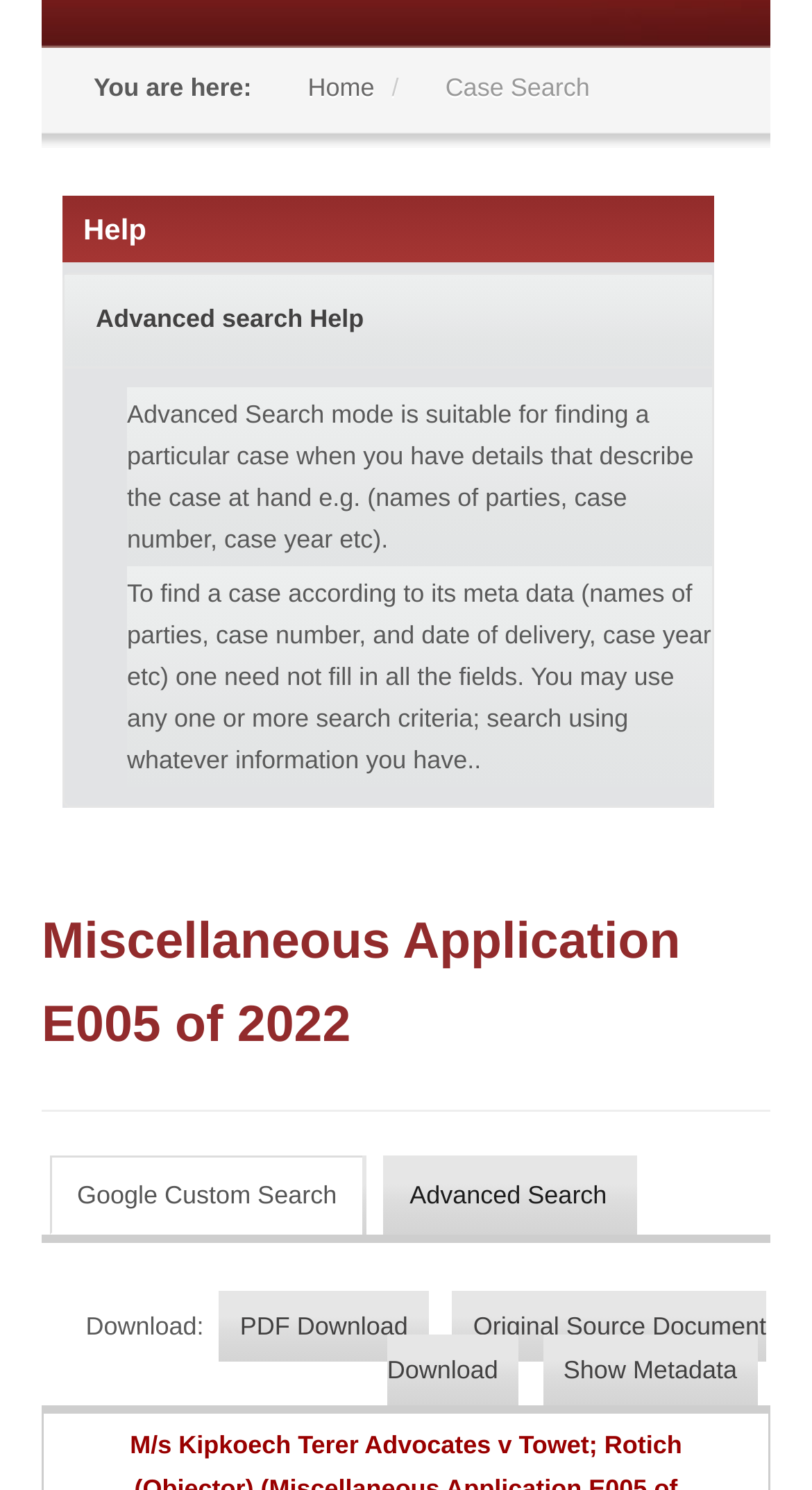Provide the bounding box coordinates, formatted as (top-left x, top-left y, bottom-right x, bottom-right y), with all values being floating point numbers between 0 and 1. Identify the bounding box of the UI element that matches the description: Laws Of Devolution

[0.051, 0.601, 0.949, 0.651]